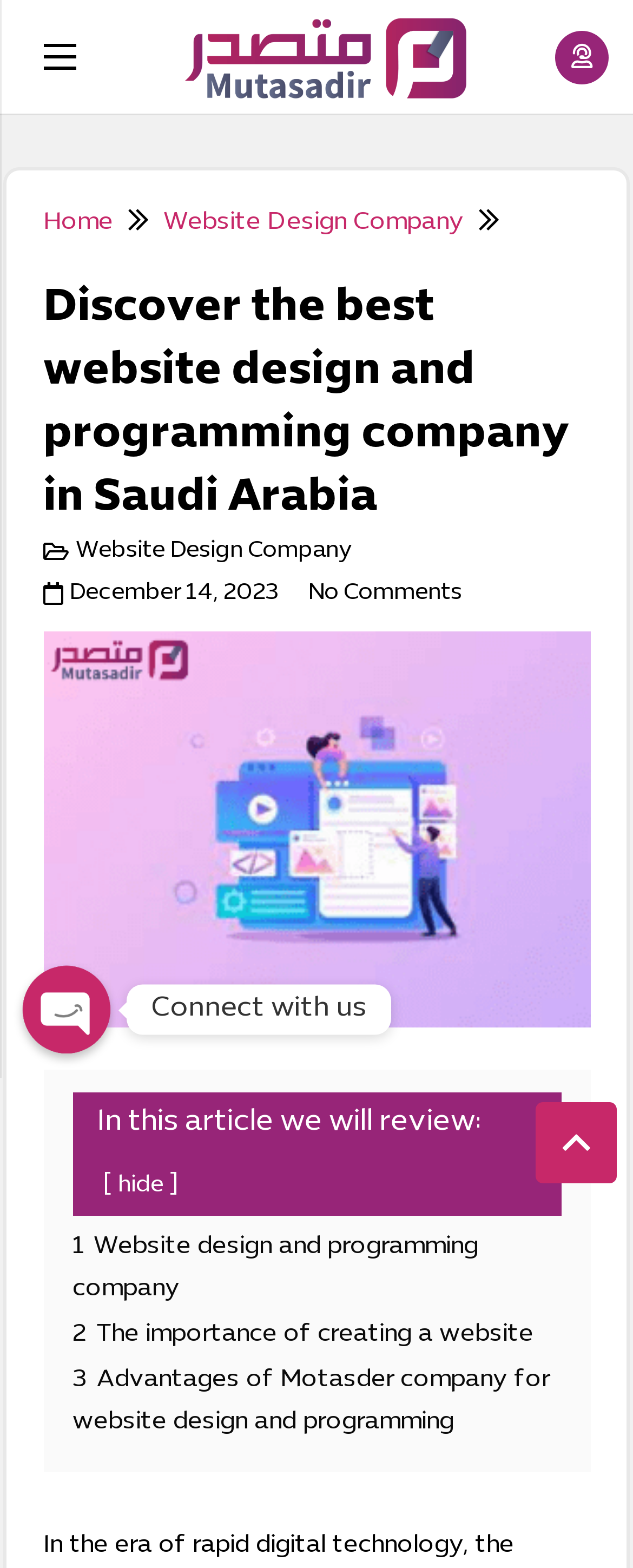What is the company's main service?
Based on the screenshot, respond with a single word or phrase.

Website design and programming